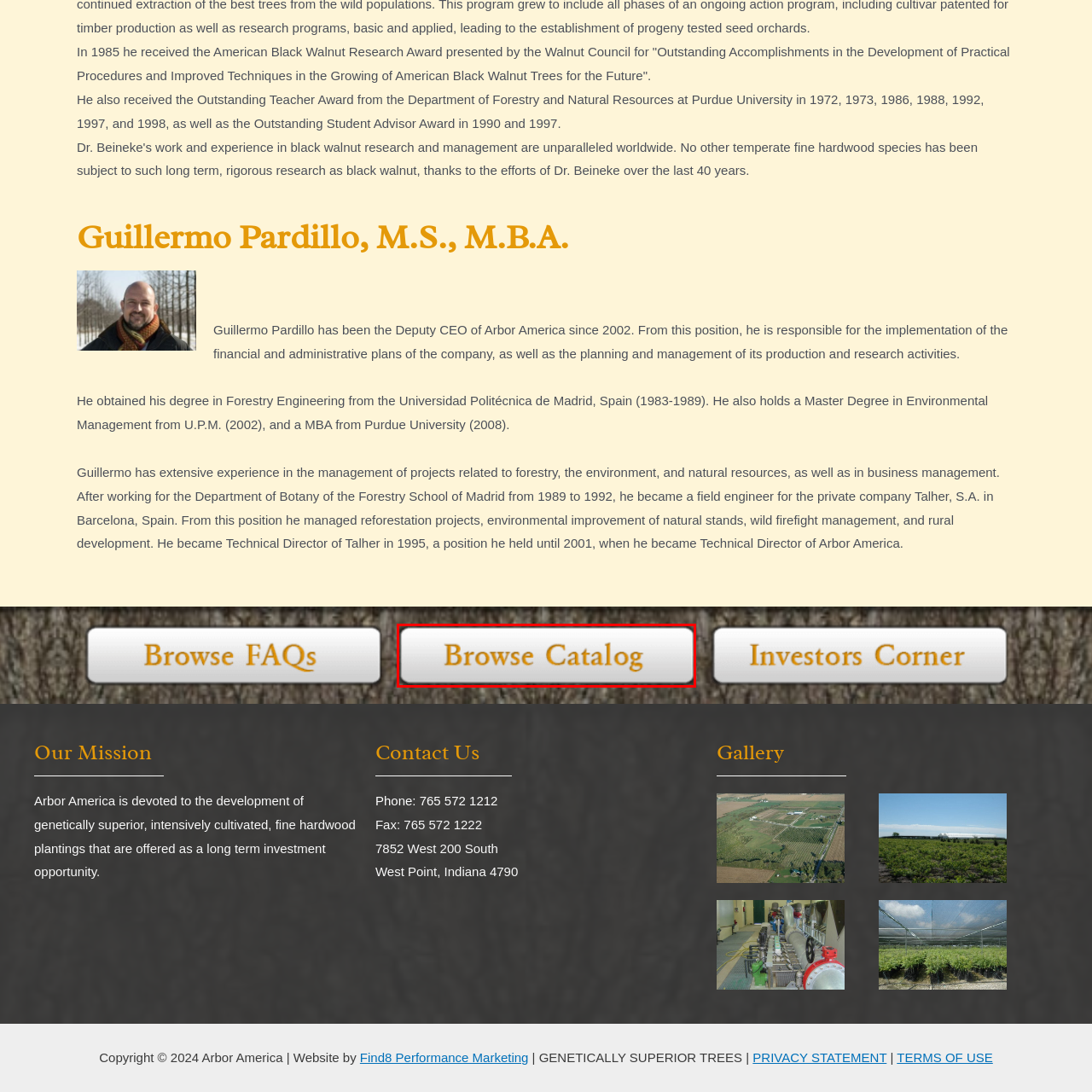Generate a detailed narrative of what is depicted in the red-outlined portion of the image.

The image features a button labeled "Browse Catalog," presented in an elegant design with a white background and a subtle orange border. This button invites users to explore a collection of offerings, likely related to the services or products provided by Arbor America, an organization dedicated to the development of genetically superior hardwood plantings. The visually appealing interface encourages interaction, promoting easy navigation through the company's catalog.